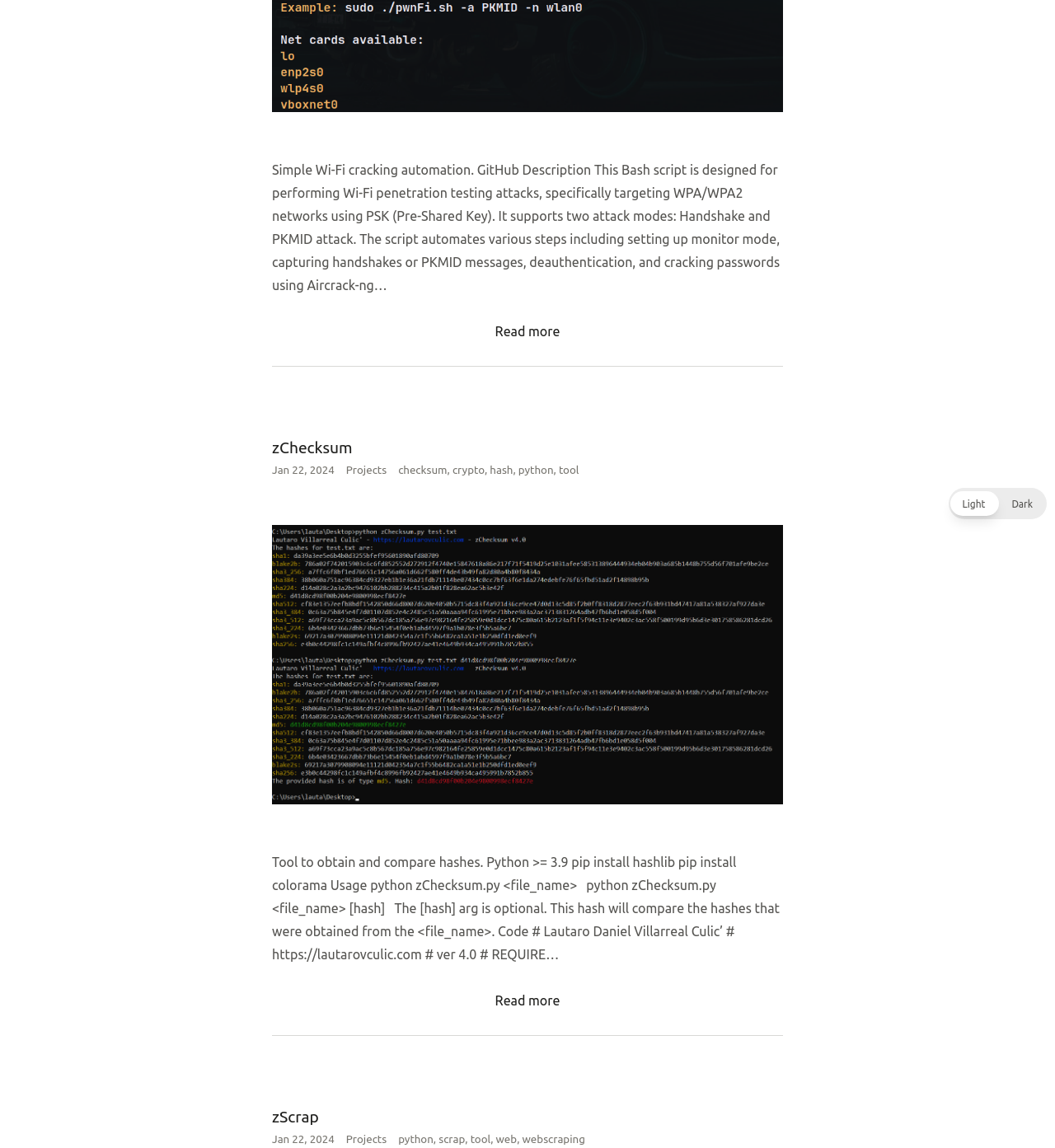Bounding box coordinates are specified in the format (top-left x, top-left y, bottom-right x, bottom-right y). All values are floating point numbers bounded between 0 and 1. Please provide the bounding box coordinate of the region this sentence describes: checksum

[0.377, 0.404, 0.424, 0.415]